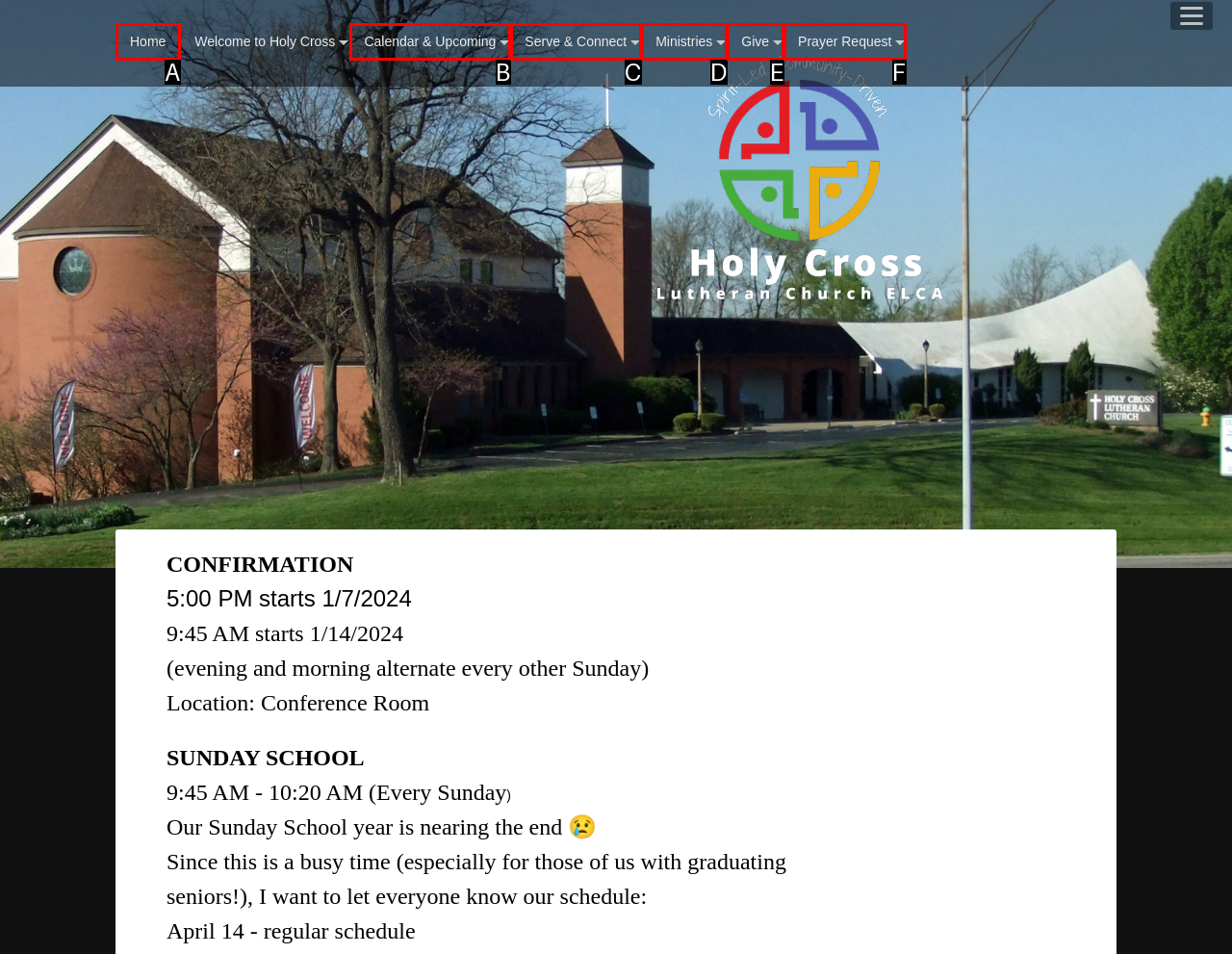From the provided options, which letter corresponds to the element described as: Serve & Connect
Answer with the letter only.

C